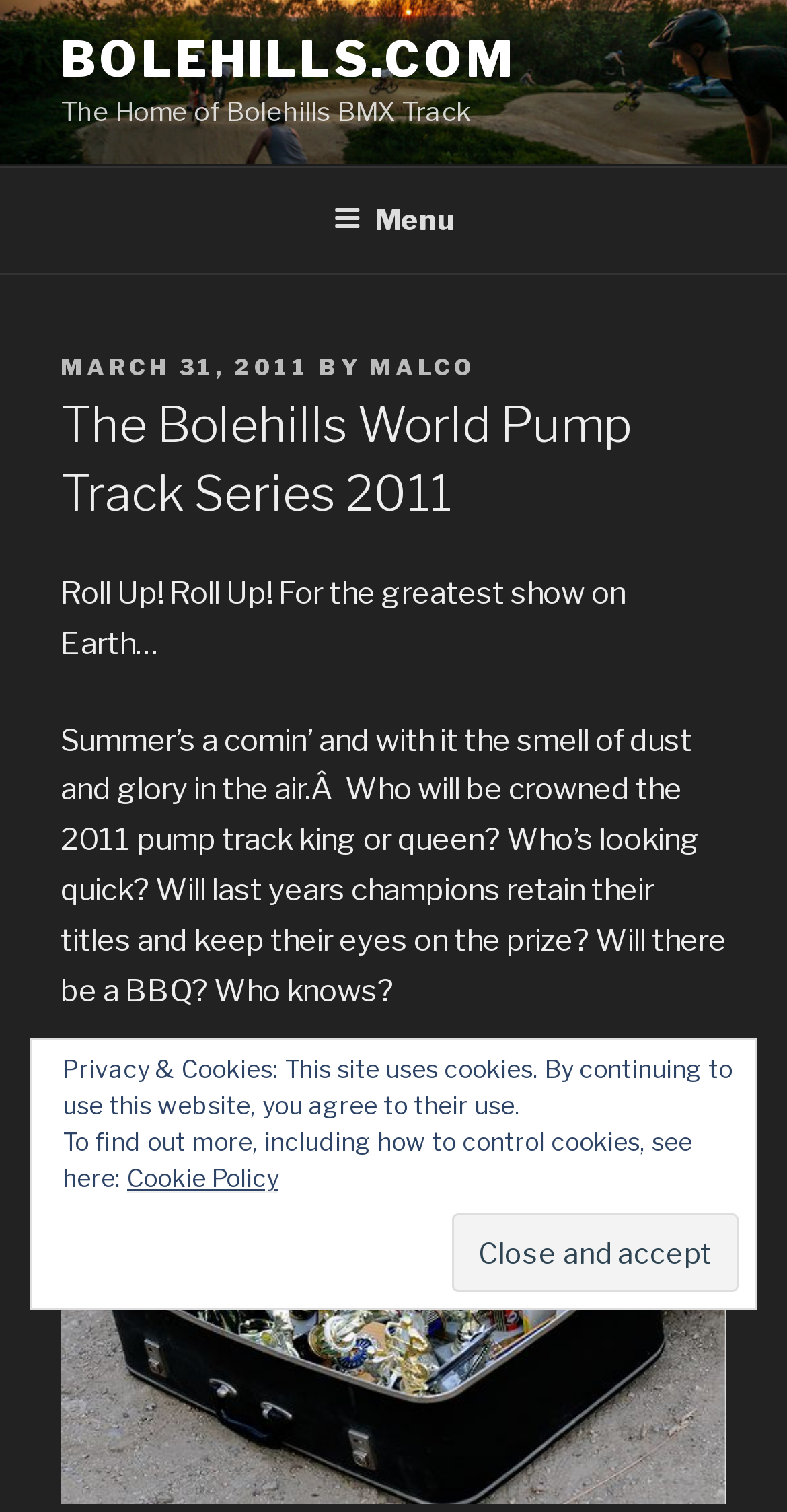What is the date of the article?
Can you give a detailed and elaborate answer to the question?

The date of the article can be found in the link element 'MARCH 31, 2011' which is a child element of the header element.